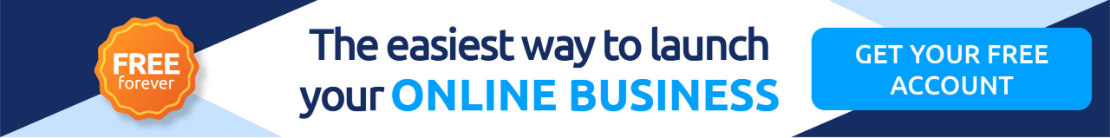Please provide a detailed answer to the question below by examining the image:
What is the purpose of the call-to-action banner?

The call-to-action banner is encouraging users to launch their online business with a service that is free forever, emphasizing accessibility and simplicity in starting a business online.